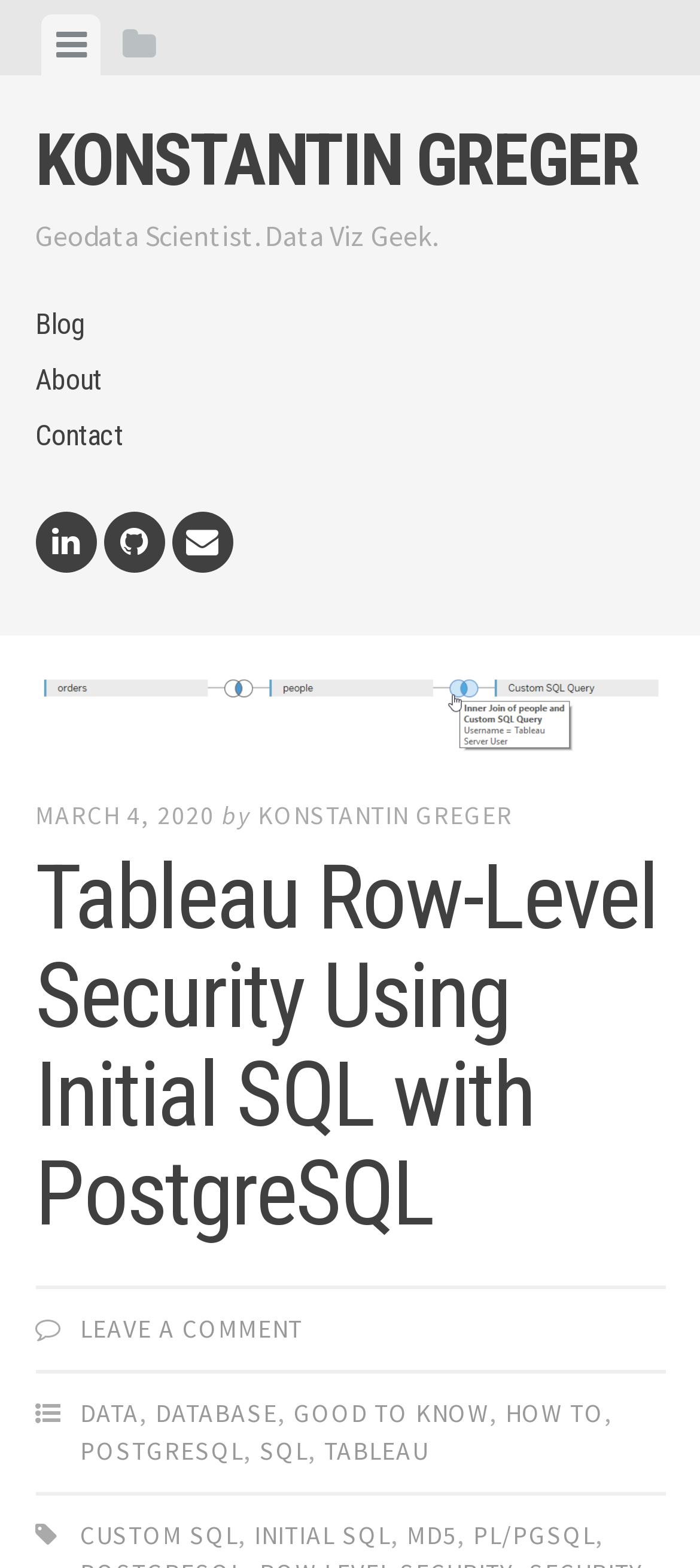Determine the bounding box coordinates of the clickable element to achieve the following action: 'Click the WEATHER link'. Provide the coordinates as four float values between 0 and 1, formatted as [left, top, right, bottom].

None